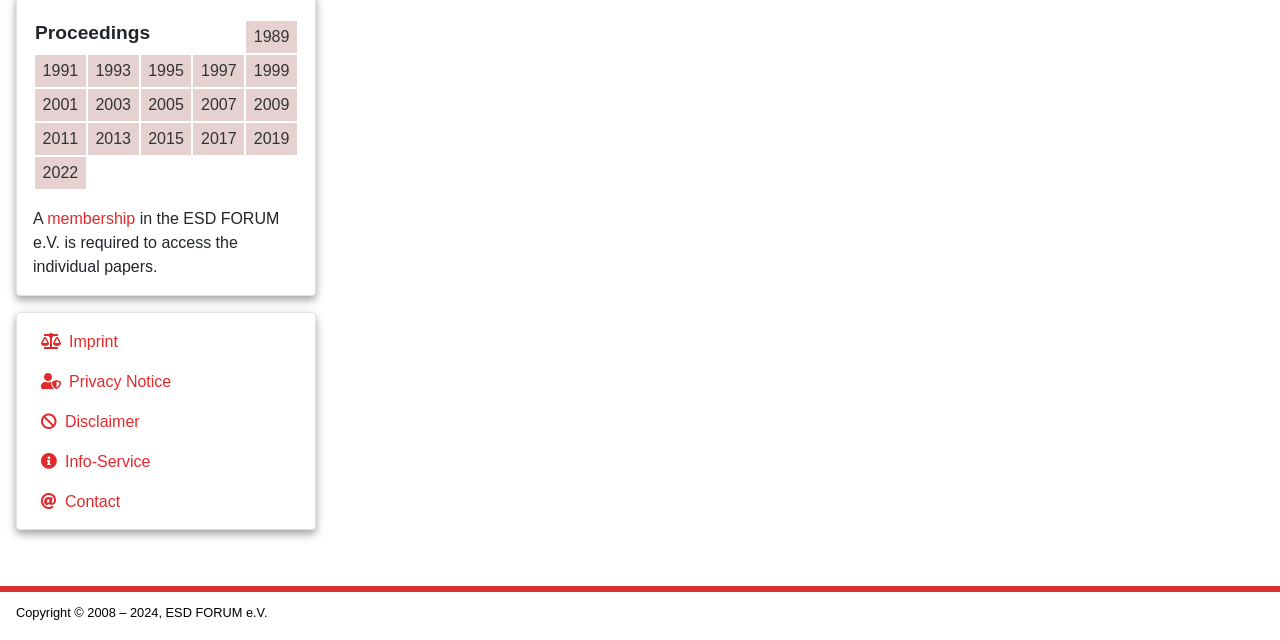Identify the bounding box of the UI element that matches this description: "Privacy Notice".

[0.026, 0.582, 0.134, 0.609]